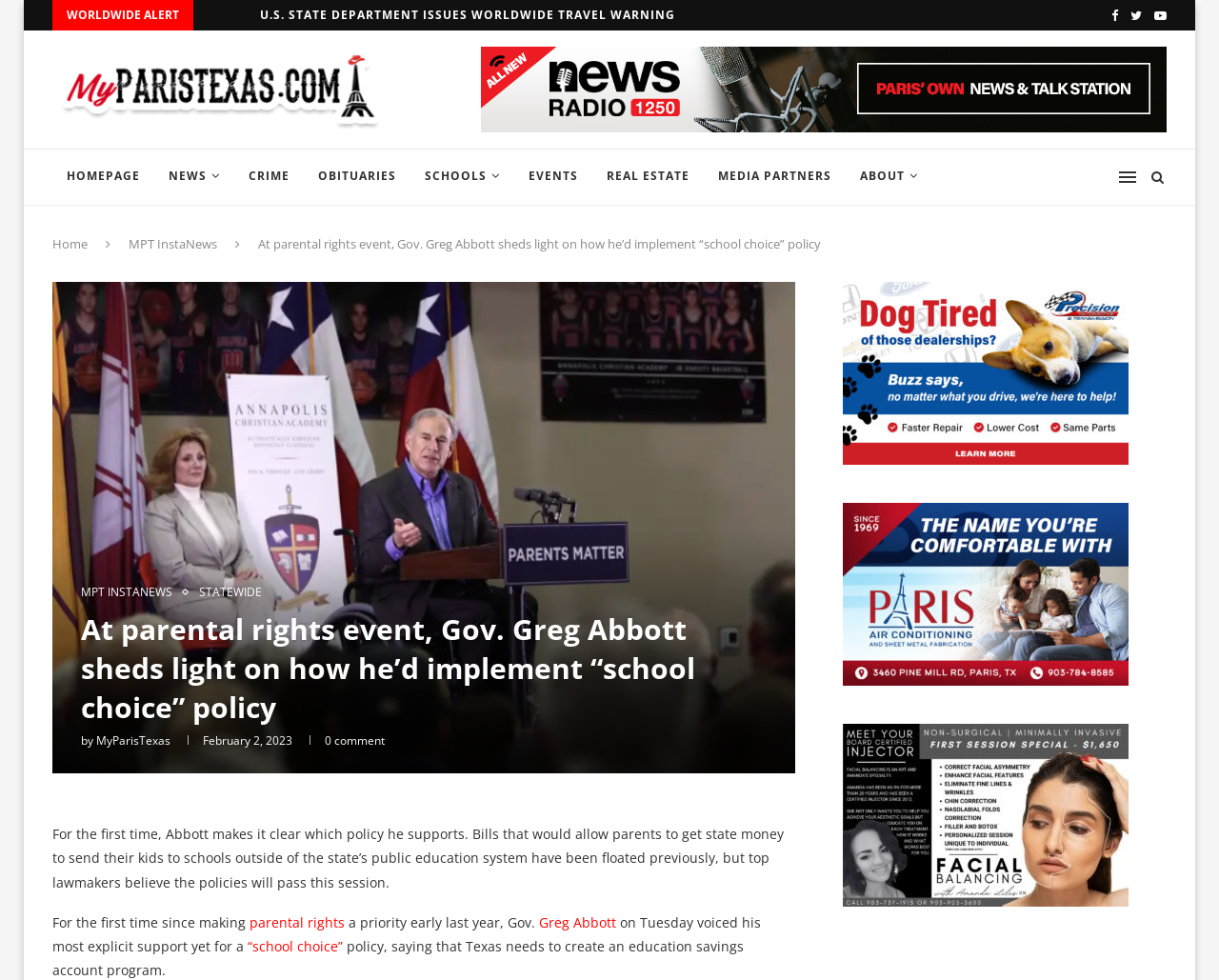From the screenshot, find the bounding box of the UI element matching this description: "parental rights". Supply the bounding box coordinates in the form [left, top, right, bottom], each a float between 0 and 1.

[0.205, 0.932, 0.283, 0.95]